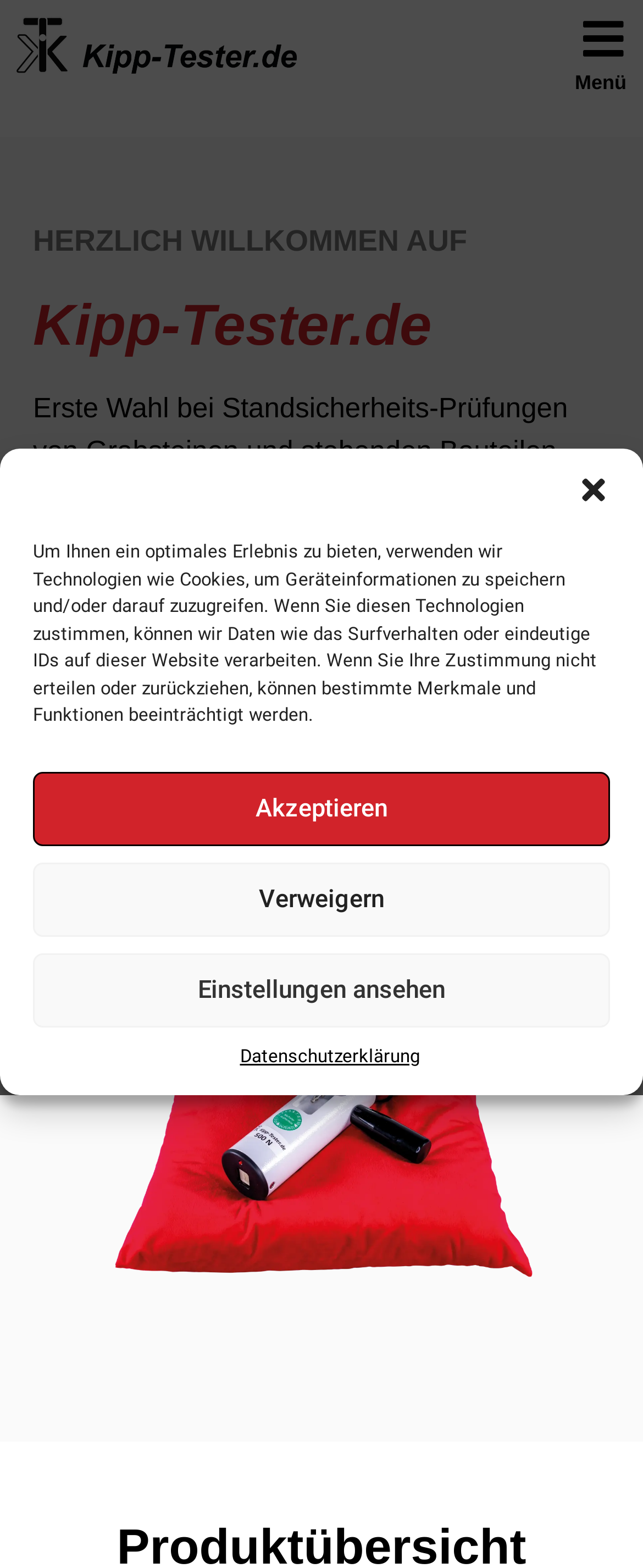Bounding box coordinates are specified in the format (top-left x, top-left y, bottom-right x, bottom-right y). All values are floating point numbers bounded between 0 and 1. Please provide the bounding box coordinate of the region this sentence describes: Guided Meditations

None